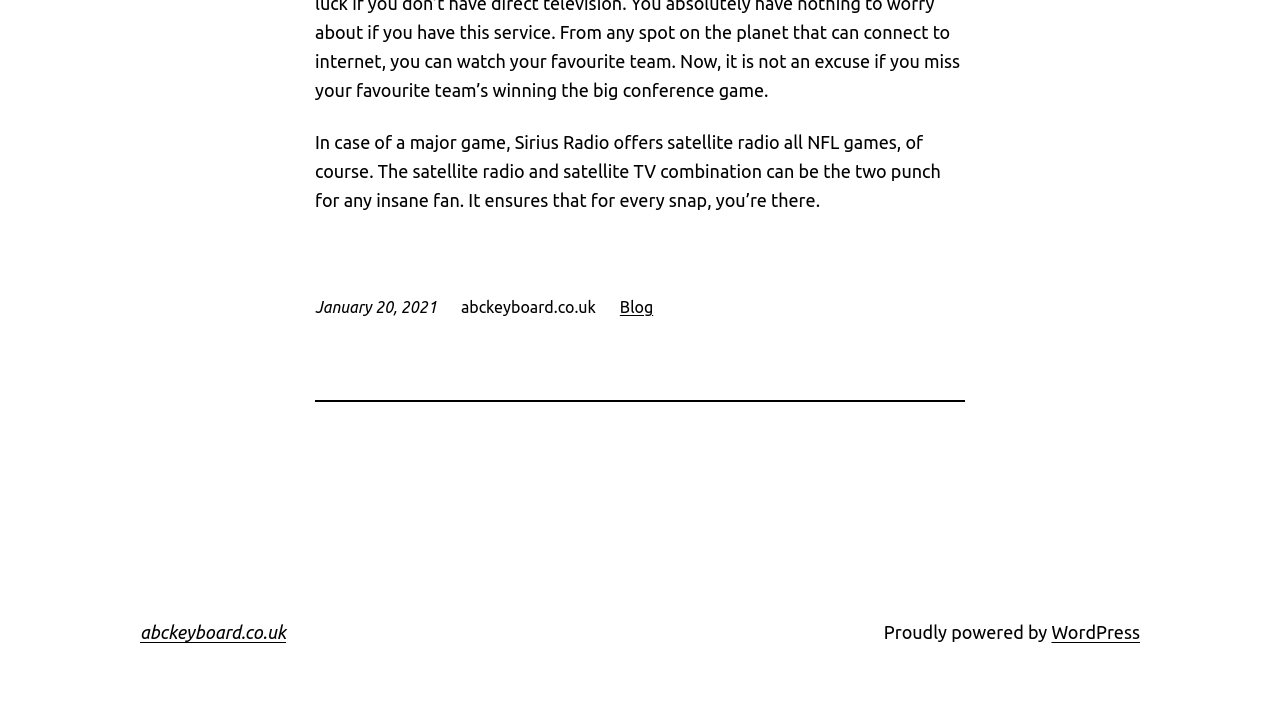Look at the image and write a detailed answer to the question: 
How many links are there in the top section?

I counted the number of link elements in the top section of the webpage. There is a link element with the text 'Blog' and another link element with the text 'abckeyboard.co.uk'.